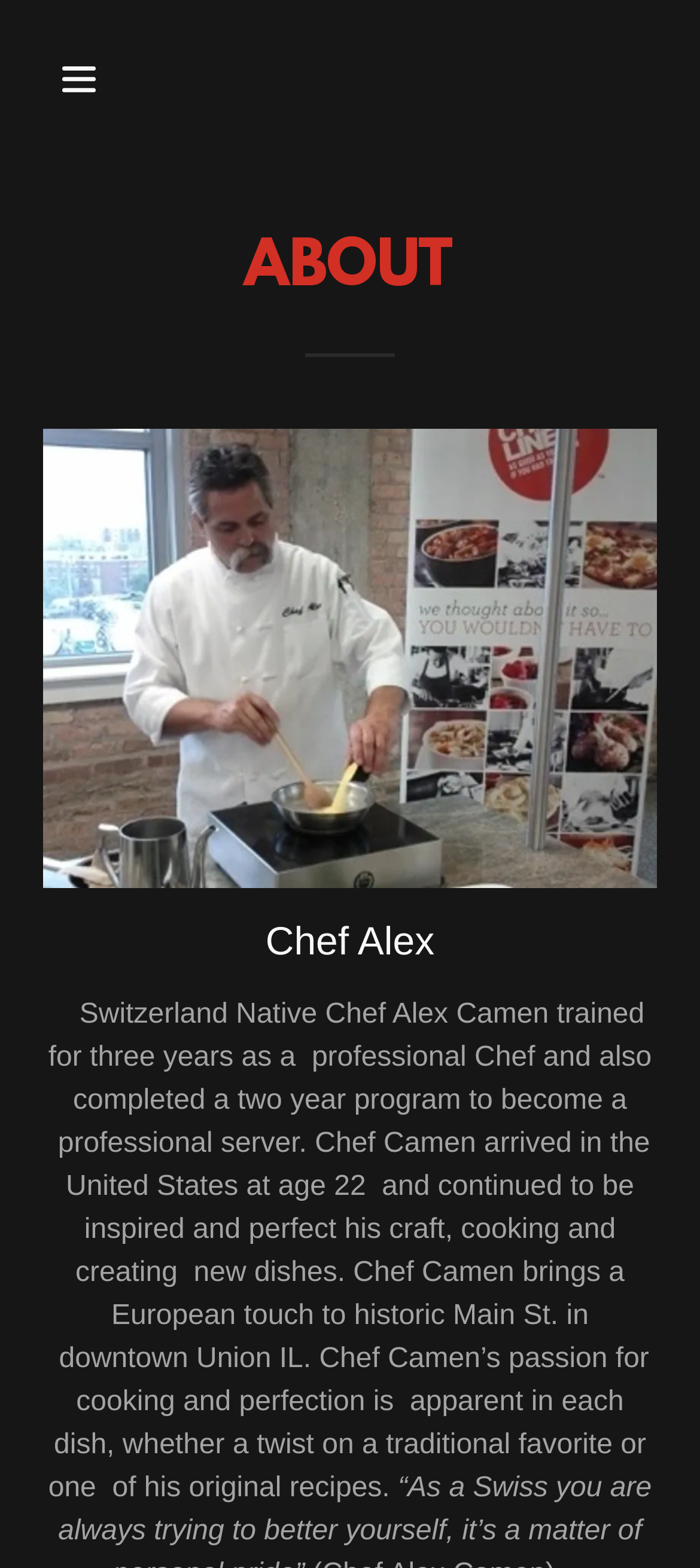Examine the screenshot and answer the question in as much detail as possible: What is the profession of Chef Alex?

From the StaticText element, we can see that Chef Alex is a professional Chef who trained for three years and also completed a two-year program to become a professional server.